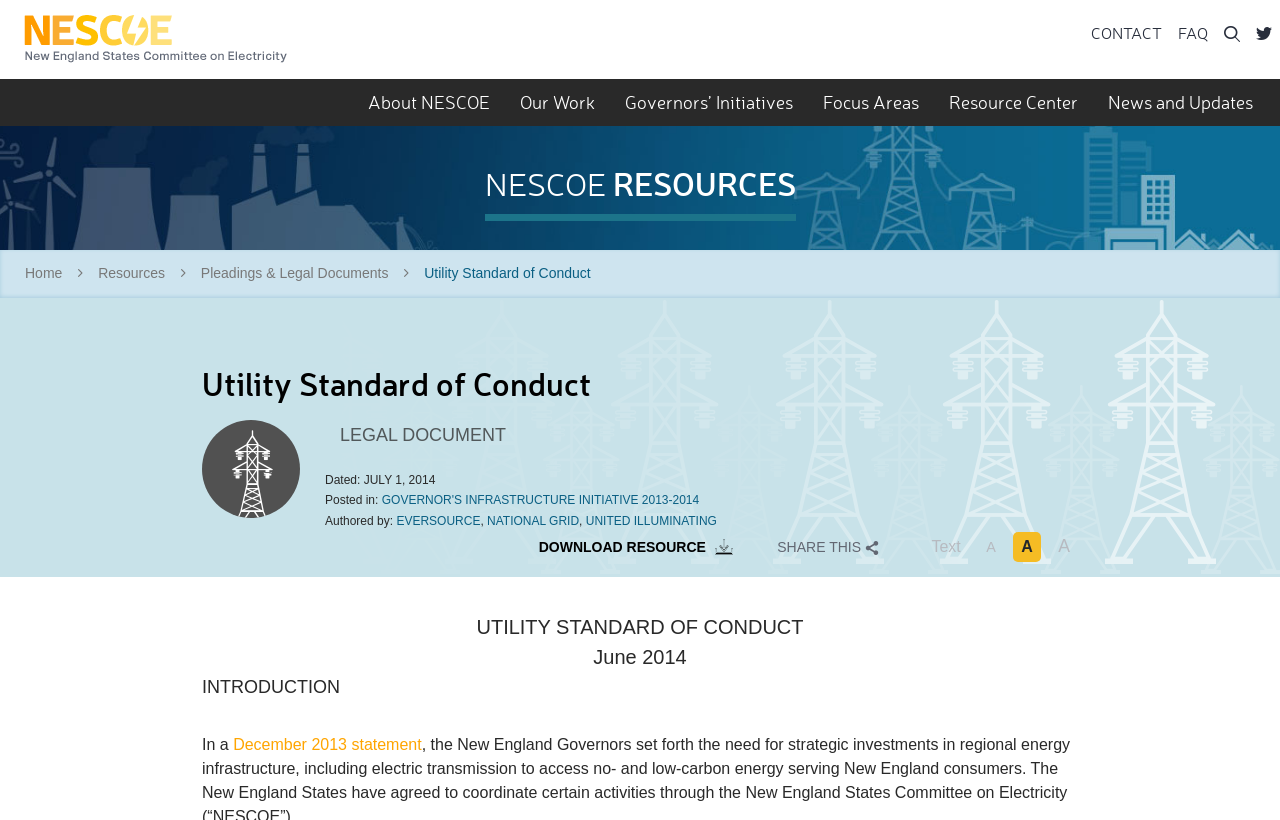From the details in the image, provide a thorough response to the question: What is the name of the initiative mentioned in the webpage?

The name of the initiative can be found in the middle of the webpage, where it says 'Posted in: GOVERNOR'S INFRASTRUCTURE INITIATIVE 2013-2014'. This is likely the name of the initiative that is related to the utility standard of conduct.